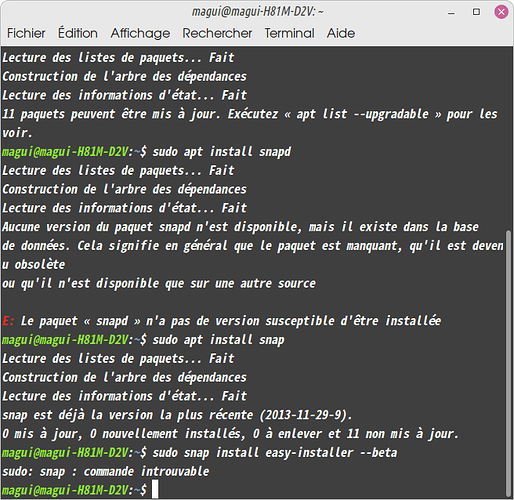Offer a detailed account of the various components present in the image.

The image depicts a terminal interface displaying output from command-line operations related to the installation of software packages on a Linux system. The user, identified as "magui," attempts to install the `snapd` package, which is crucial for managing snap packages, but encounters an issue indicating that `snap` is not installed. The terminal shows a sequence of command executions, including `sudo apt install snapd` and `sudo snap install easy-installer --beta`, both of which return error messages. The errors suggest that there are problems with the package installation process, highlighting that the `easy-installer` package might not be available or that the `snap` command itself is unrecognized. This image encapsulates the challenges of software installation on Linux Mint and reflects the user's struggle to find the necessary tools to install the `/e/OS` operating system on their device.